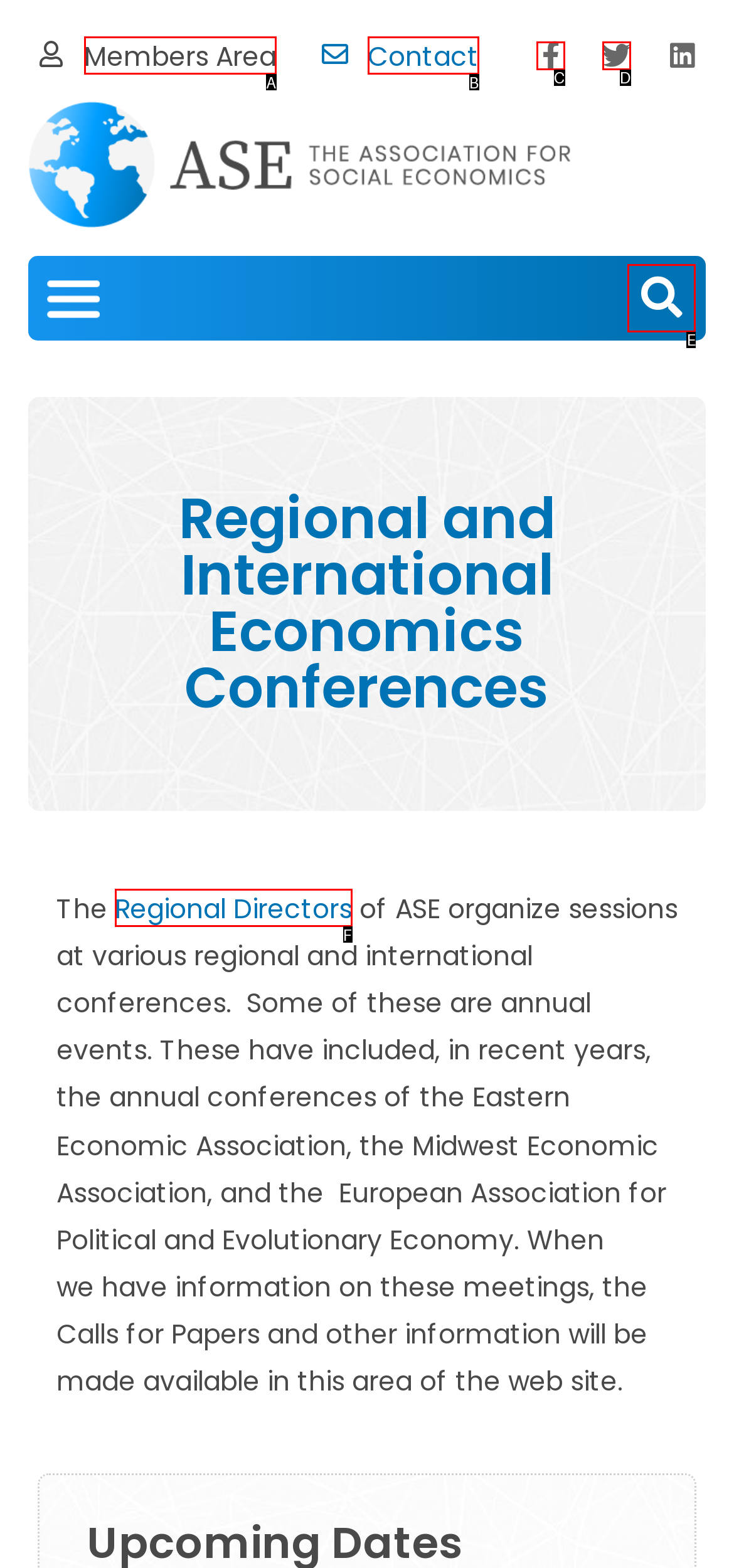Tell me the letter of the HTML element that best matches the description: Regional Directors from the provided options.

F